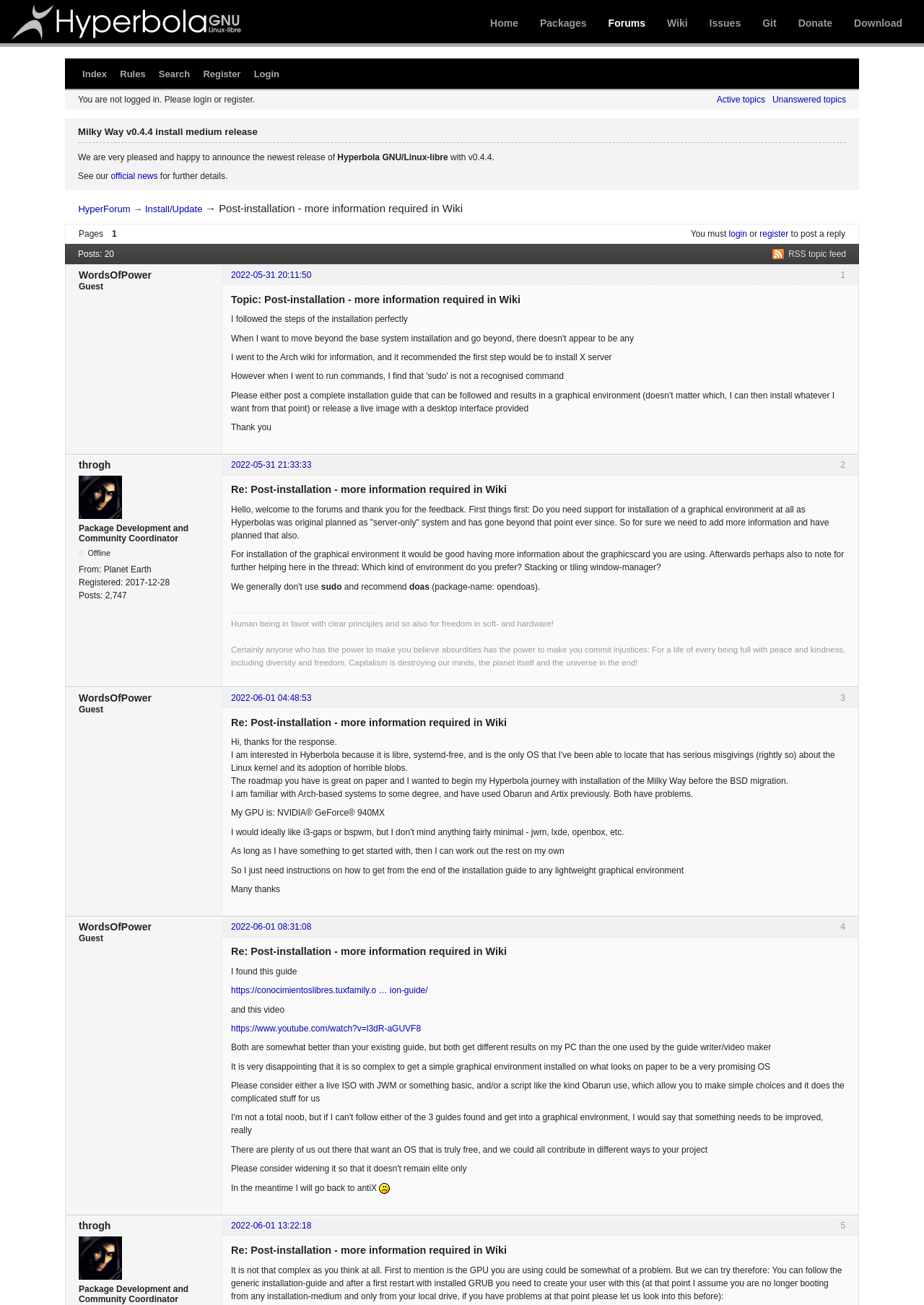Please identify the bounding box coordinates of the element that needs to be clicked to perform the following instruction: "Click on the 'Register' link".

[0.213, 0.049, 0.268, 0.064]